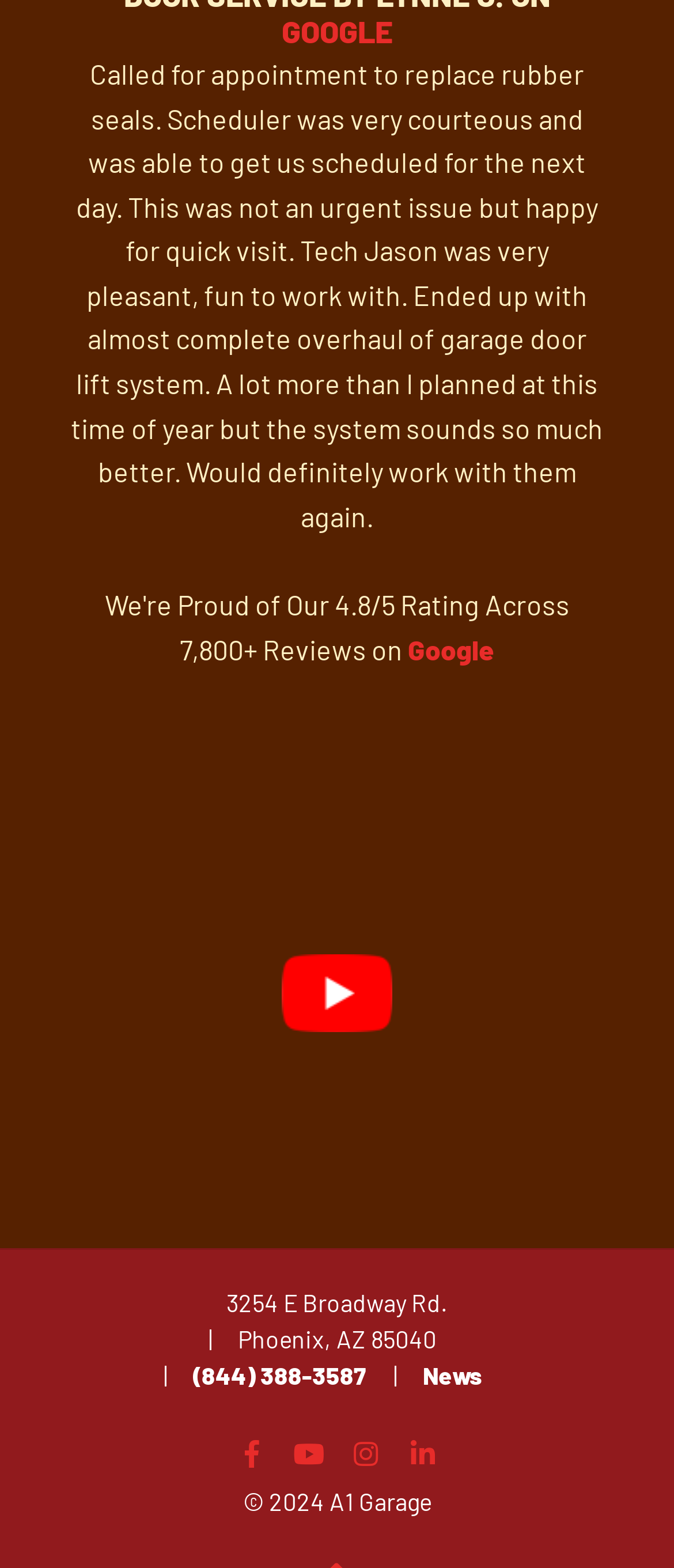Provide a short answer using a single word or phrase for the following question: 
What is the address of the company?

3254 E Broadway Rd, Phoenix, AZ 85040